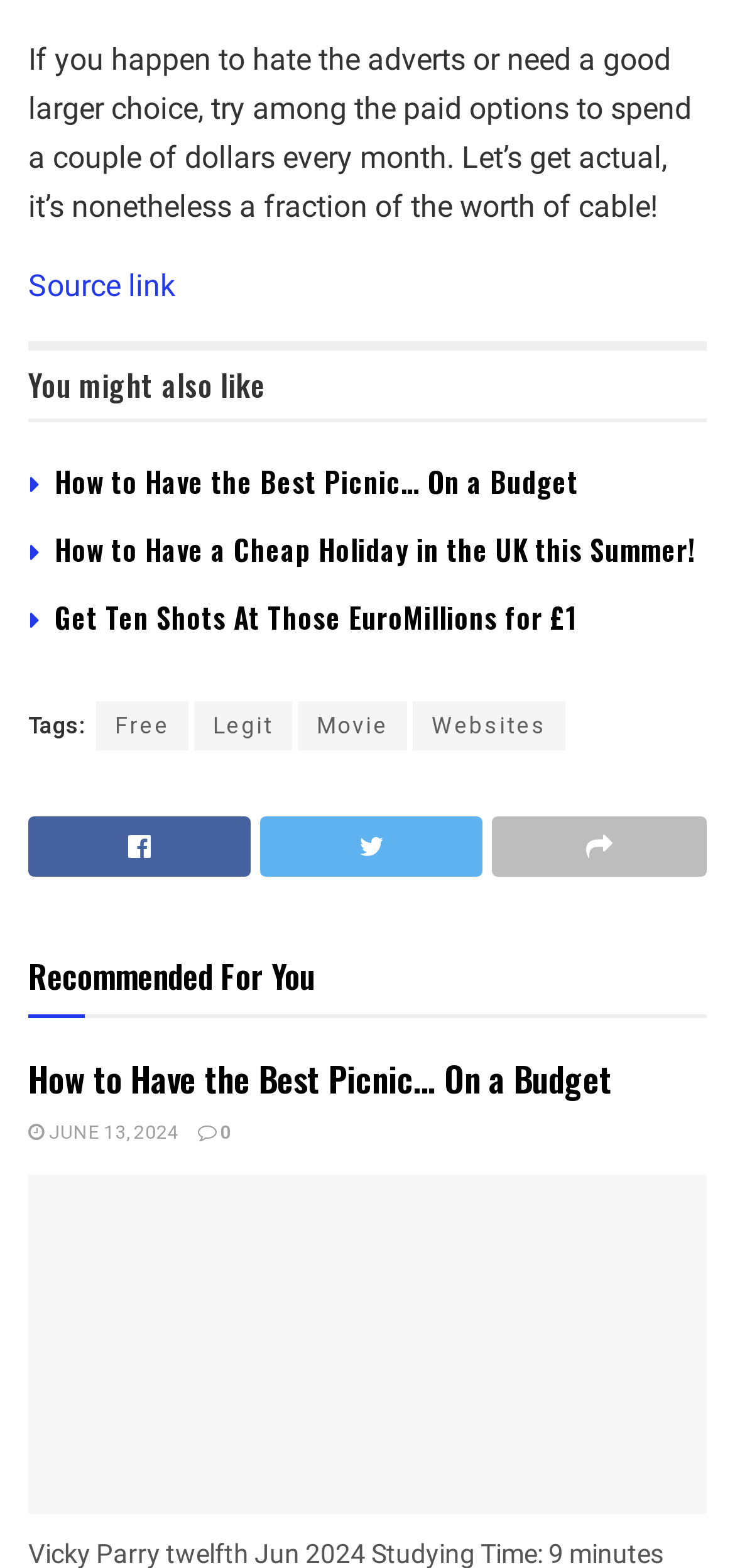How many tags are listed on the webpage?
Answer the question in as much detail as possible.

The webpage lists four tags: 'Free', 'Legit', 'Movie', and 'Websites'.